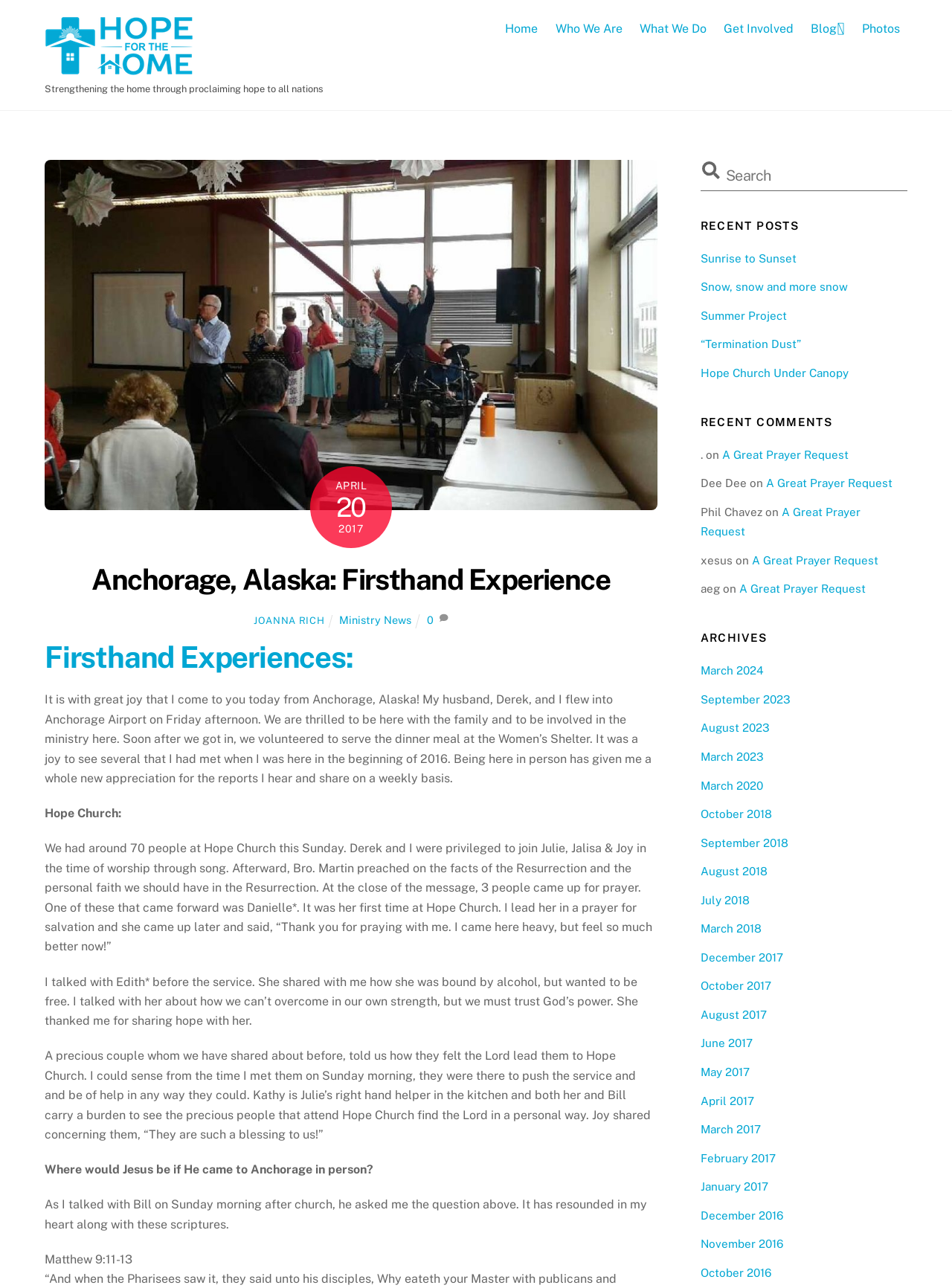Please determine the bounding box coordinates of the clickable area required to carry out the following instruction: "Search for something". The coordinates must be four float numbers between 0 and 1, represented as [left, top, right, bottom].

[0.736, 0.124, 0.953, 0.148]